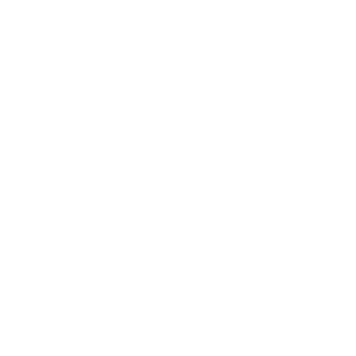Depict the image with a detailed narrative.

The image displays the **Single-Layer Leather Rifle Belt**, highlighted as a featured product on an online shopping platform. This belt is crafted from high-quality leather and is designed for practicality and durability, making it suitable for various outdoor activities and hunting scenarios. It highlights a sleek and functional design, demonstrating a blend of style and utility. The product is currently available for purchase, with details such as its product code and stock status mentioned nearby. The clean aesthetic of the belt appeals to firearm enthusiasts and anyone in need of reliable outdoor gear.